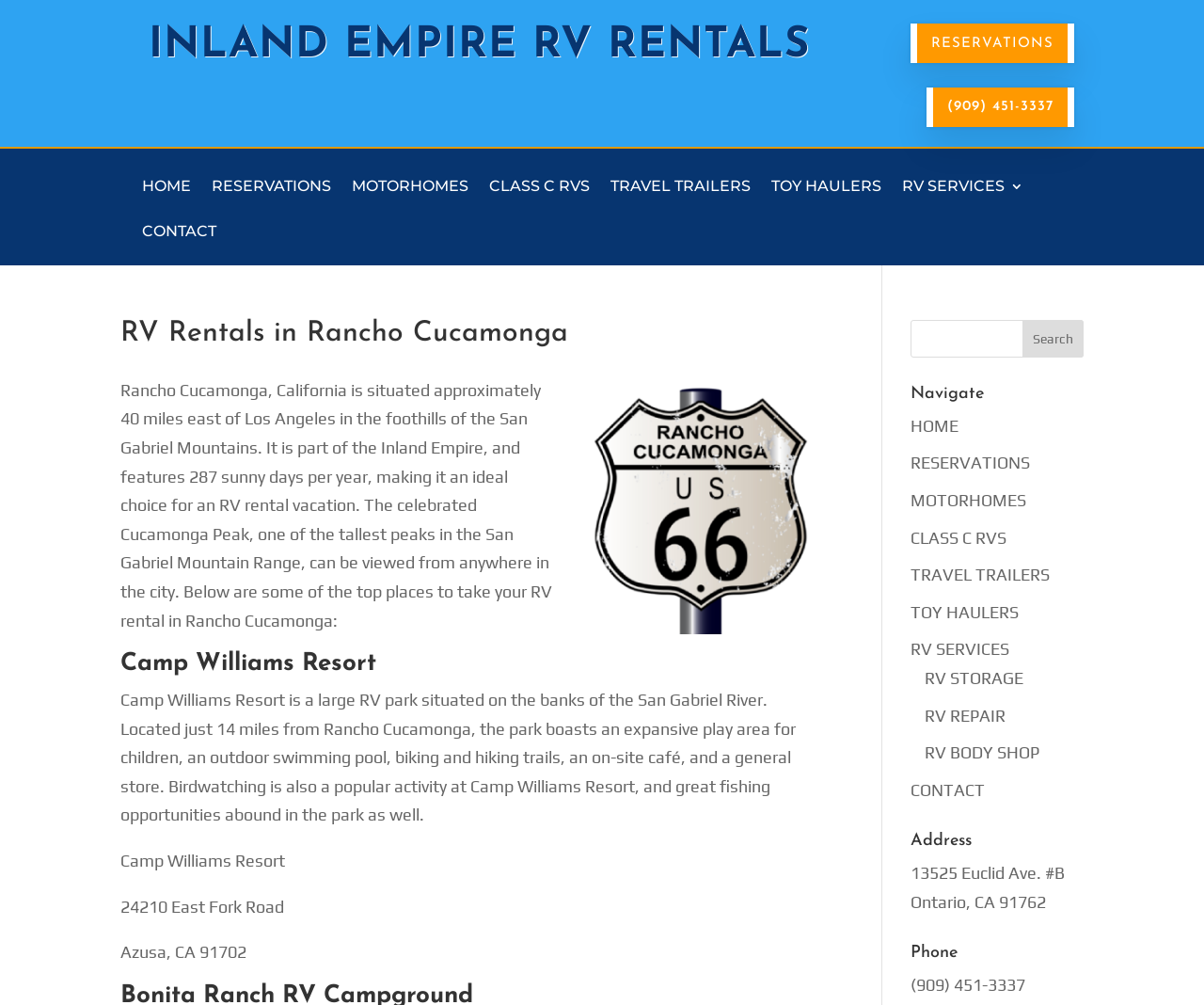Determine the bounding box coordinates of the clickable area required to perform the following instruction: "Call the phone number". The coordinates should be represented as four float numbers between 0 and 1: [left, top, right, bottom].

[0.787, 0.099, 0.875, 0.113]